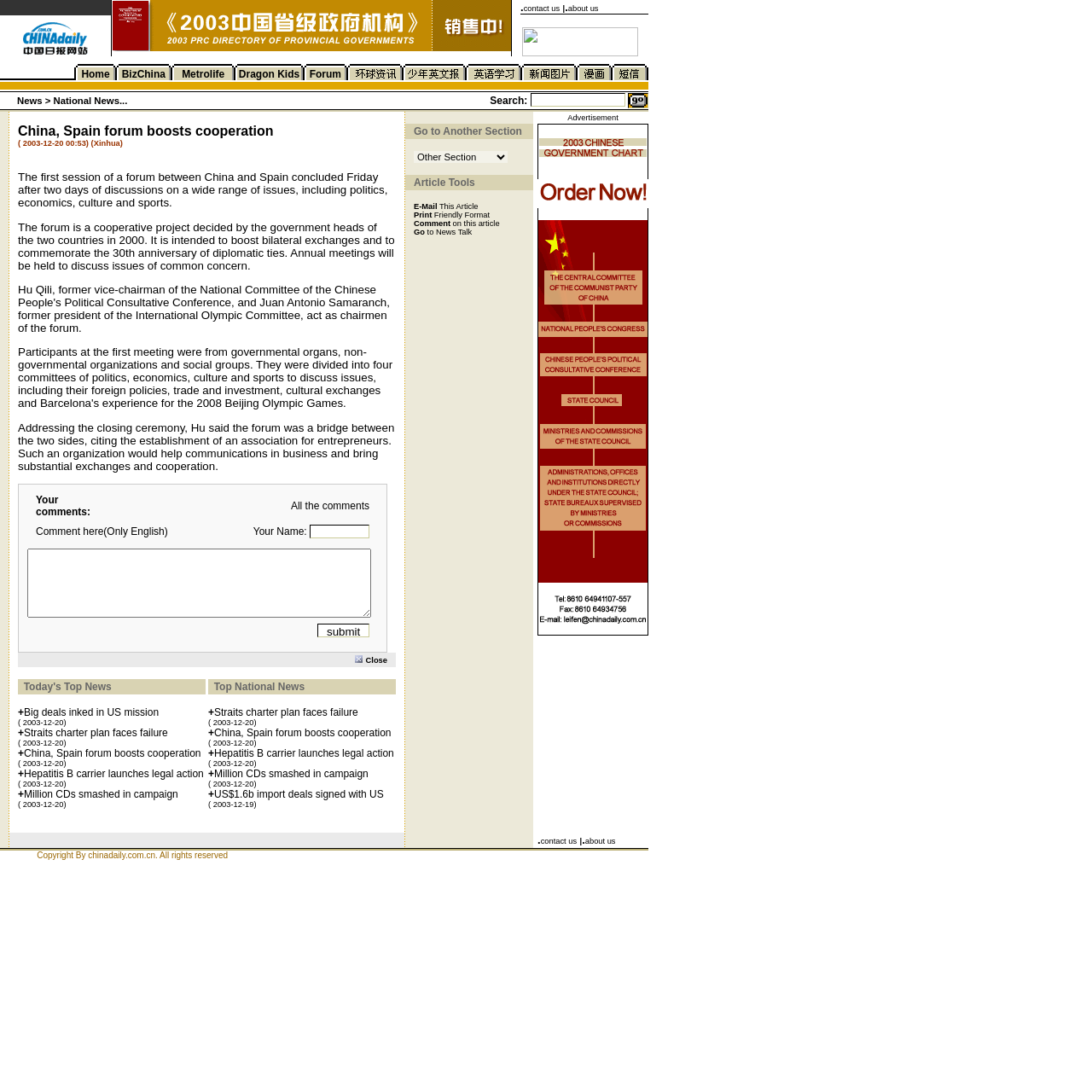Find and specify the bounding box coordinates that correspond to the clickable region for the instruction: "Click the about us link".

[0.52, 0.004, 0.548, 0.012]